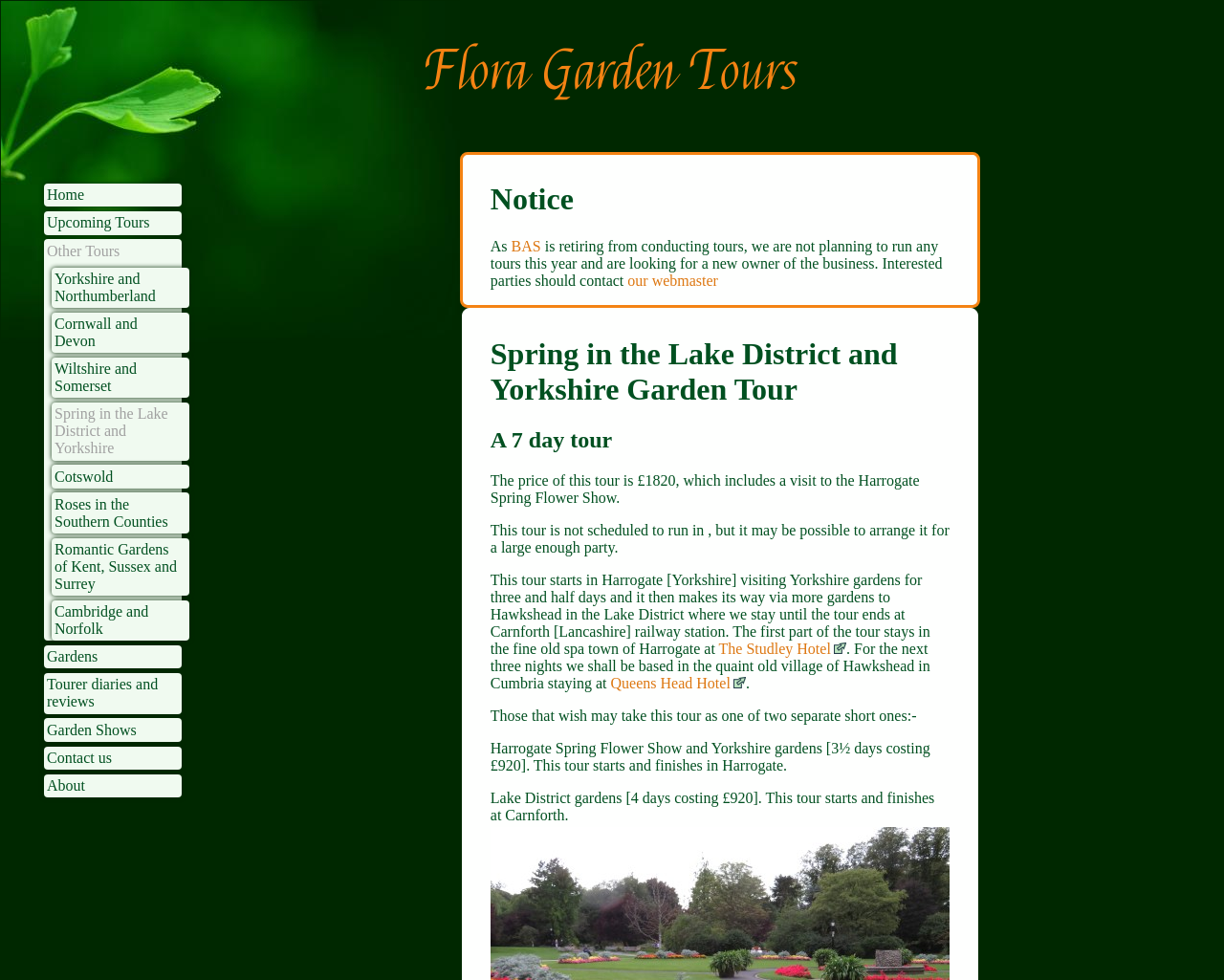Locate the bounding box coordinates of the segment that needs to be clicked to meet this instruction: "Read Presidential Proclamation — Asian American and Pacific Islander Heritage Month, 2016".

None